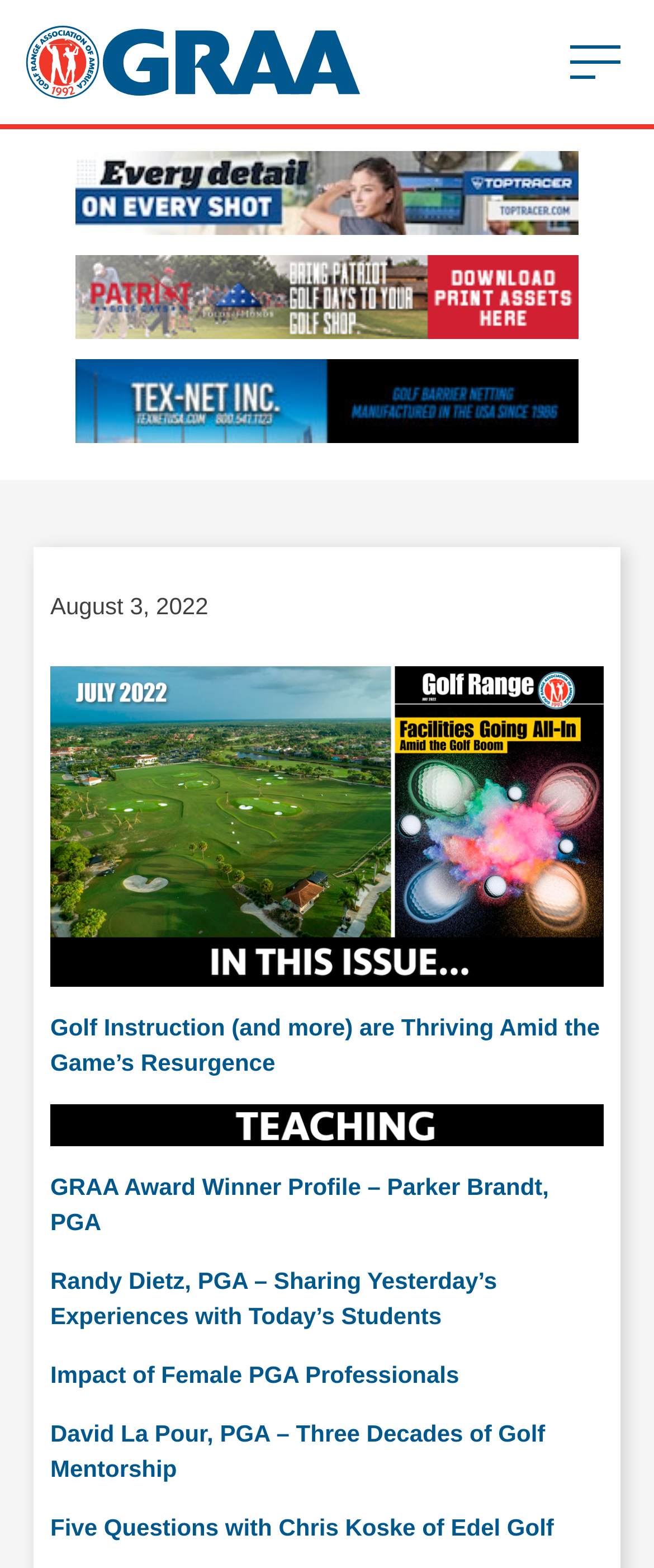Please specify the bounding box coordinates of the area that should be clicked to accomplish the following instruction: "check the Impact of Female PGA Professionals". The coordinates should consist of four float numbers between 0 and 1, i.e., [left, top, right, bottom].

[0.077, 0.867, 0.702, 0.885]